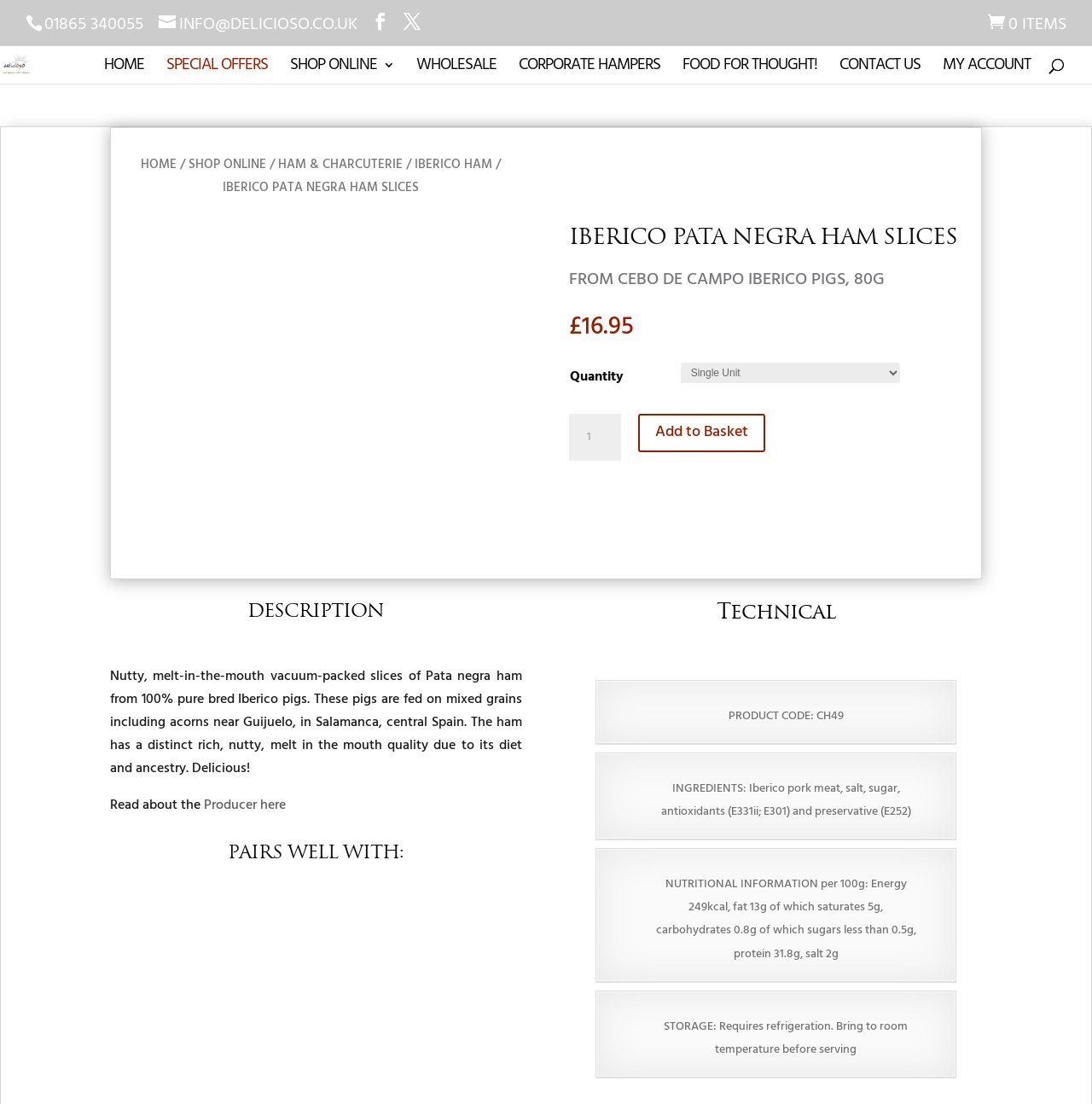Find the bounding box coordinates of the clickable element required to execute the following instruction: "Send an email to the company". Provide the coordinates as four float numbers between 0 and 1, i.e., [left, top, right, bottom].

[0.145, 0.01, 0.327, 0.035]